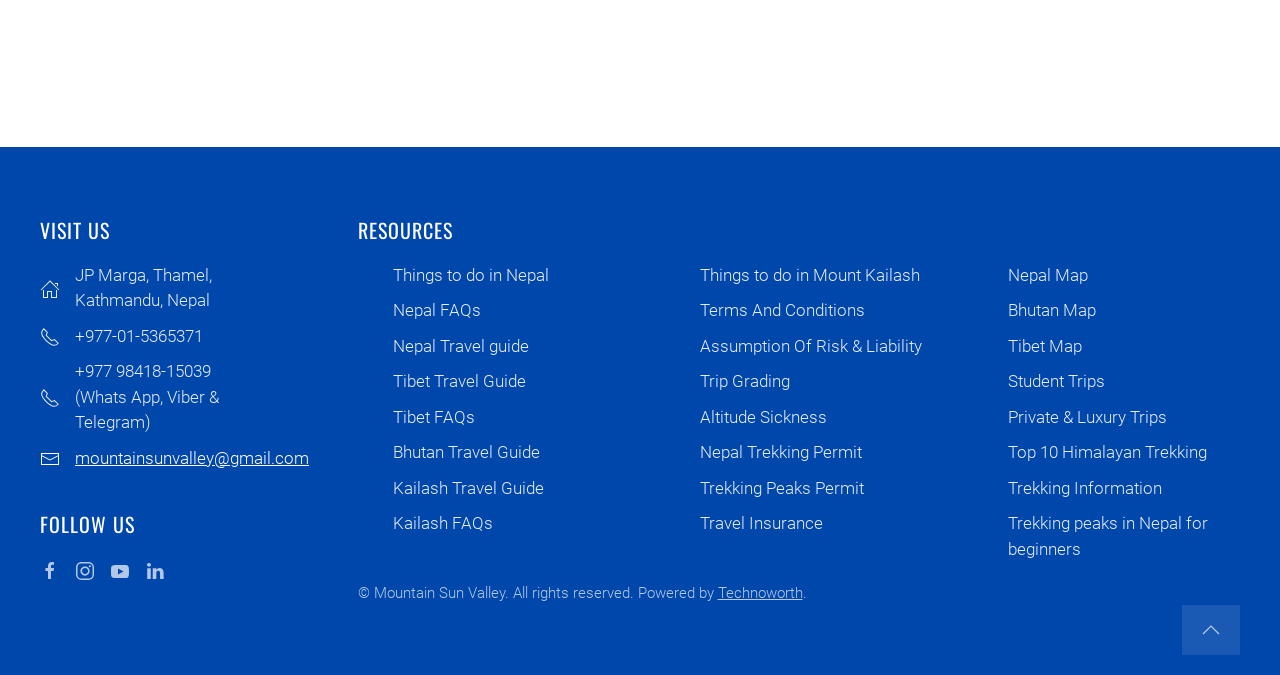Identify the coordinates of the bounding box for the element described below: "mountainsunvalley@gmail.com". Return the coordinates as four float numbers between 0 and 1: [left, top, right, bottom].

[0.059, 0.66, 0.225, 0.698]